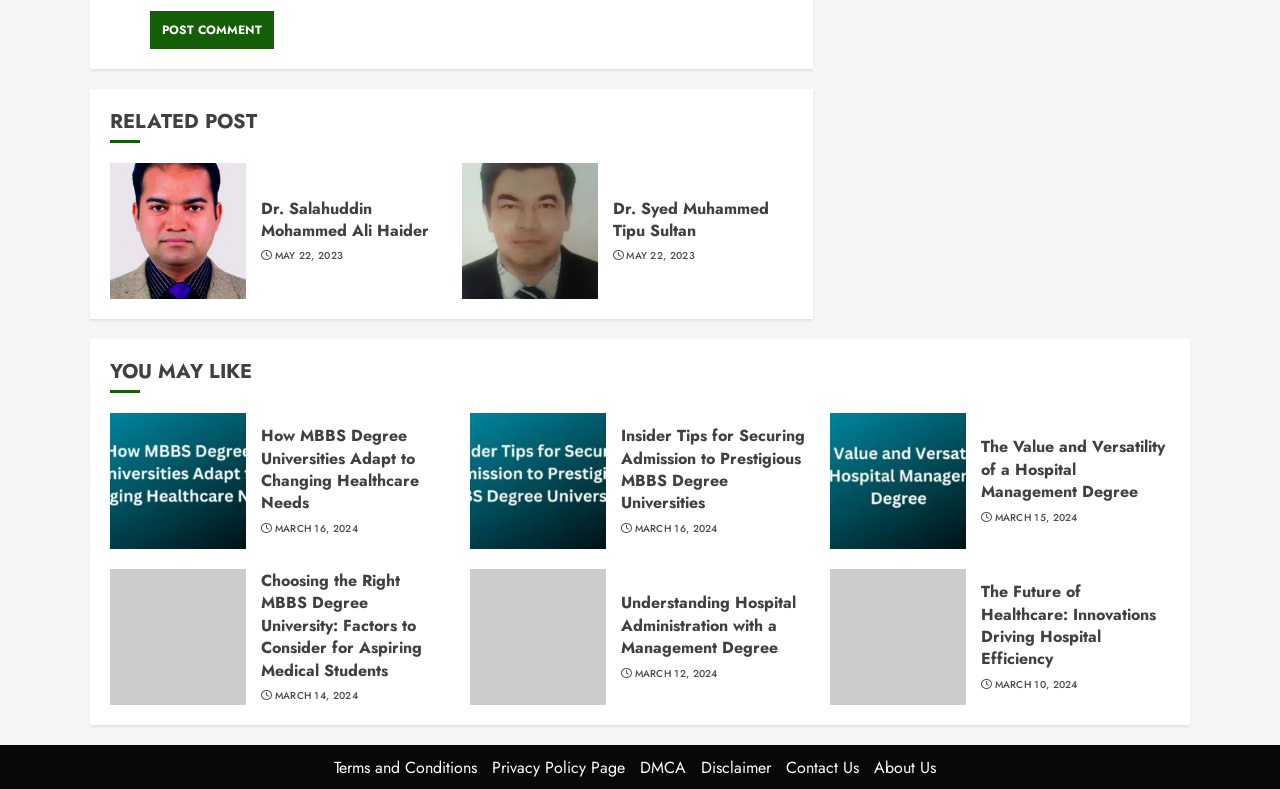Respond to the following question using a concise word or phrase: 
What is the purpose of the button at the top?

Post Comment